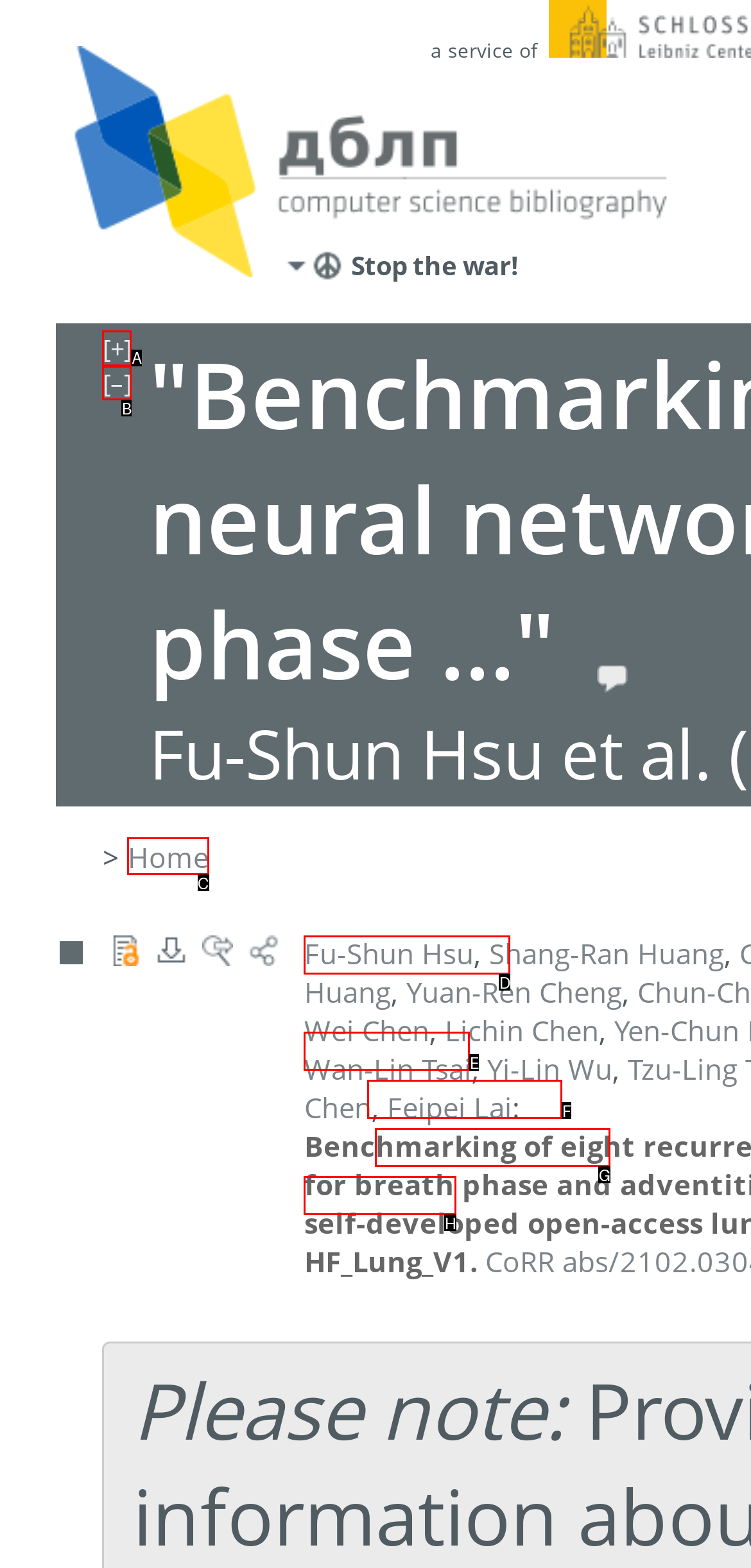Indicate which lettered UI element to click to fulfill the following task: Click on 'Home'
Provide the letter of the correct option.

C